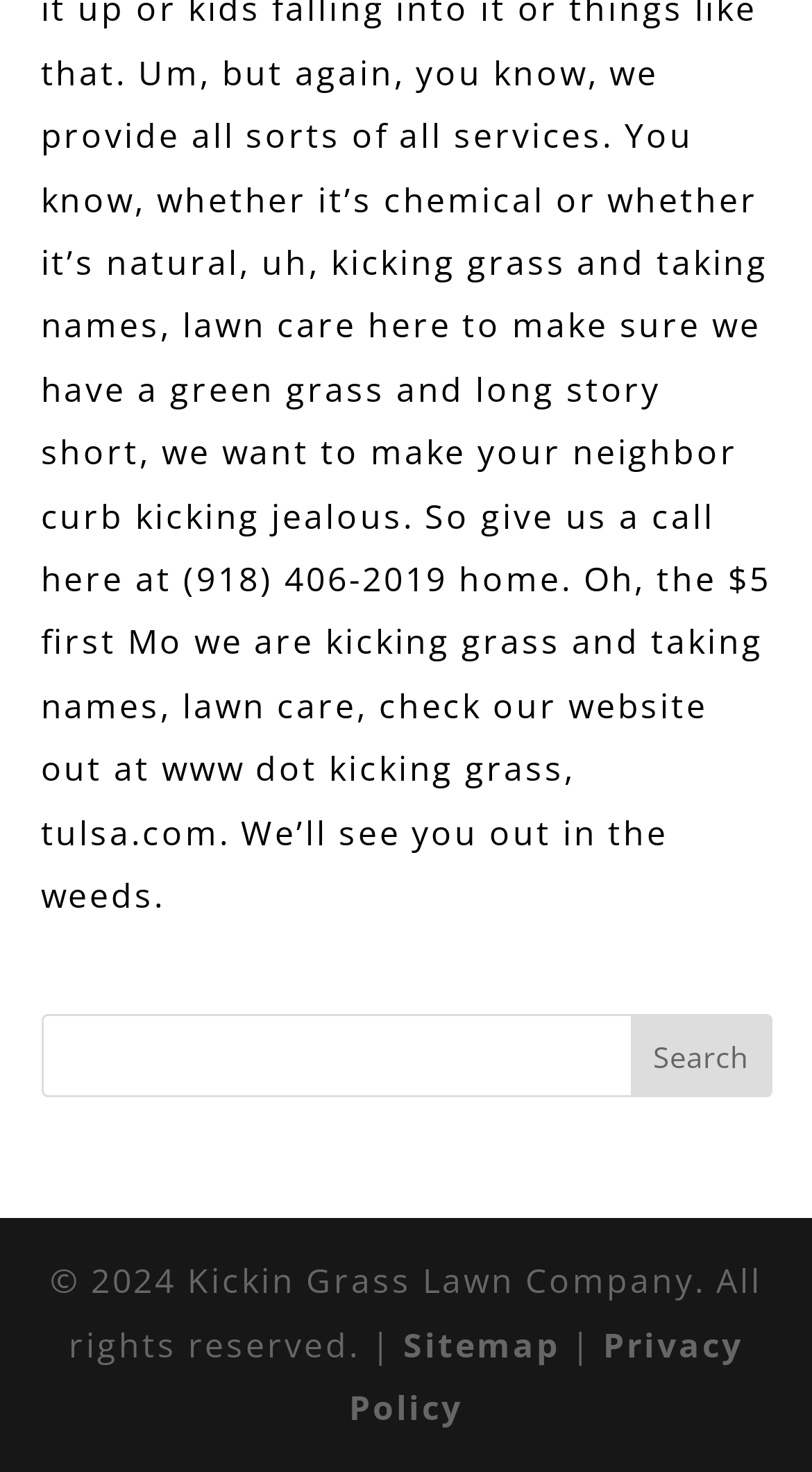What is the purpose of the textbox?
Please give a detailed and elaborate answer to the question based on the image.

The textbox is located next to a 'Search' button, indicating that it is used to input search queries. The bounding box coordinates of the textbox and the button are similar, suggesting that they are adjacent to each other.